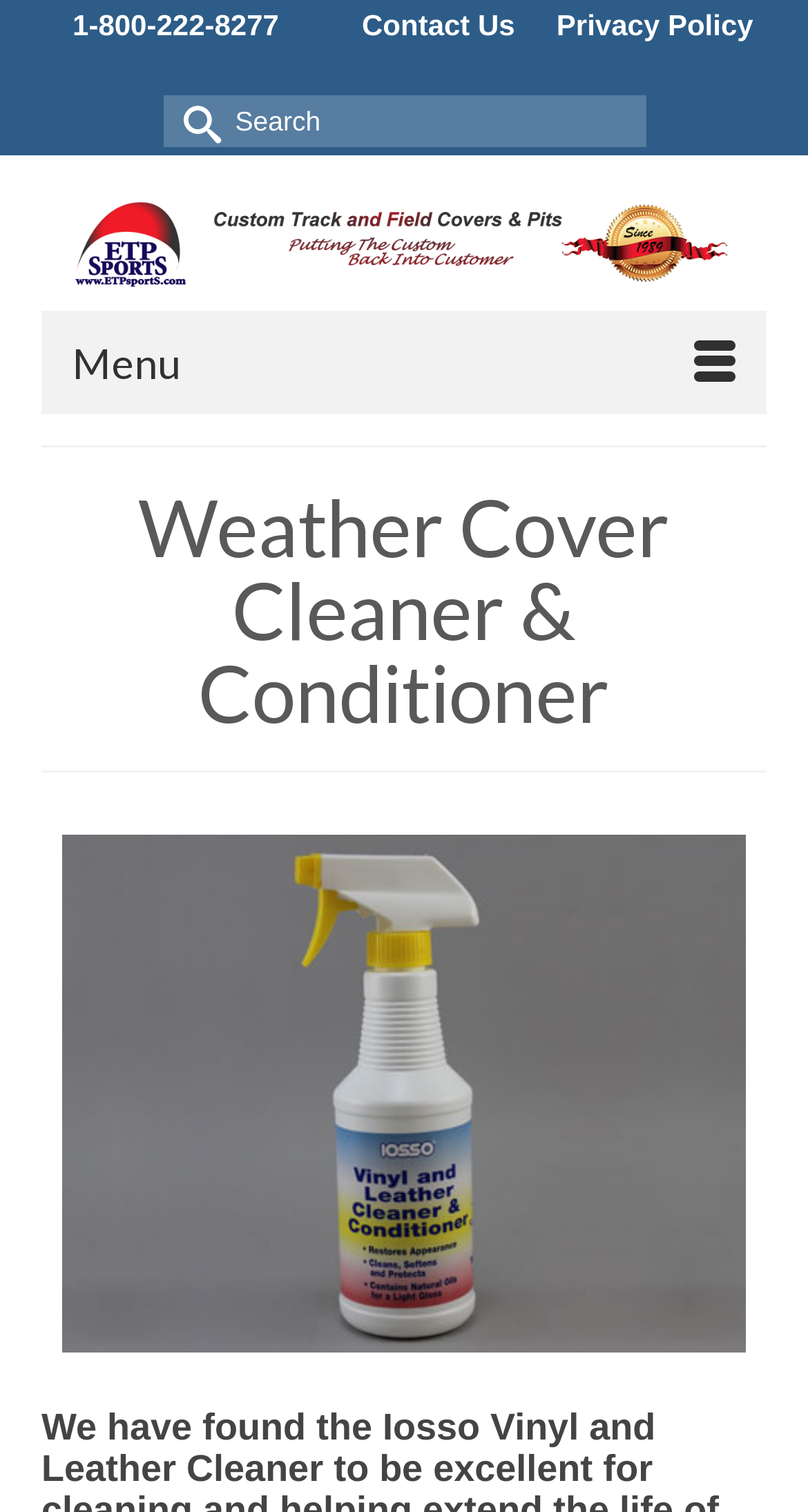Determine the bounding box coordinates in the format (top-left x, top-left y, bottom-right x, bottom-right y). Ensure all values are floating point numbers between 0 and 1. Identify the bounding box of the UI element described by: Privacy Policy

[0.689, 0.005, 0.932, 0.027]